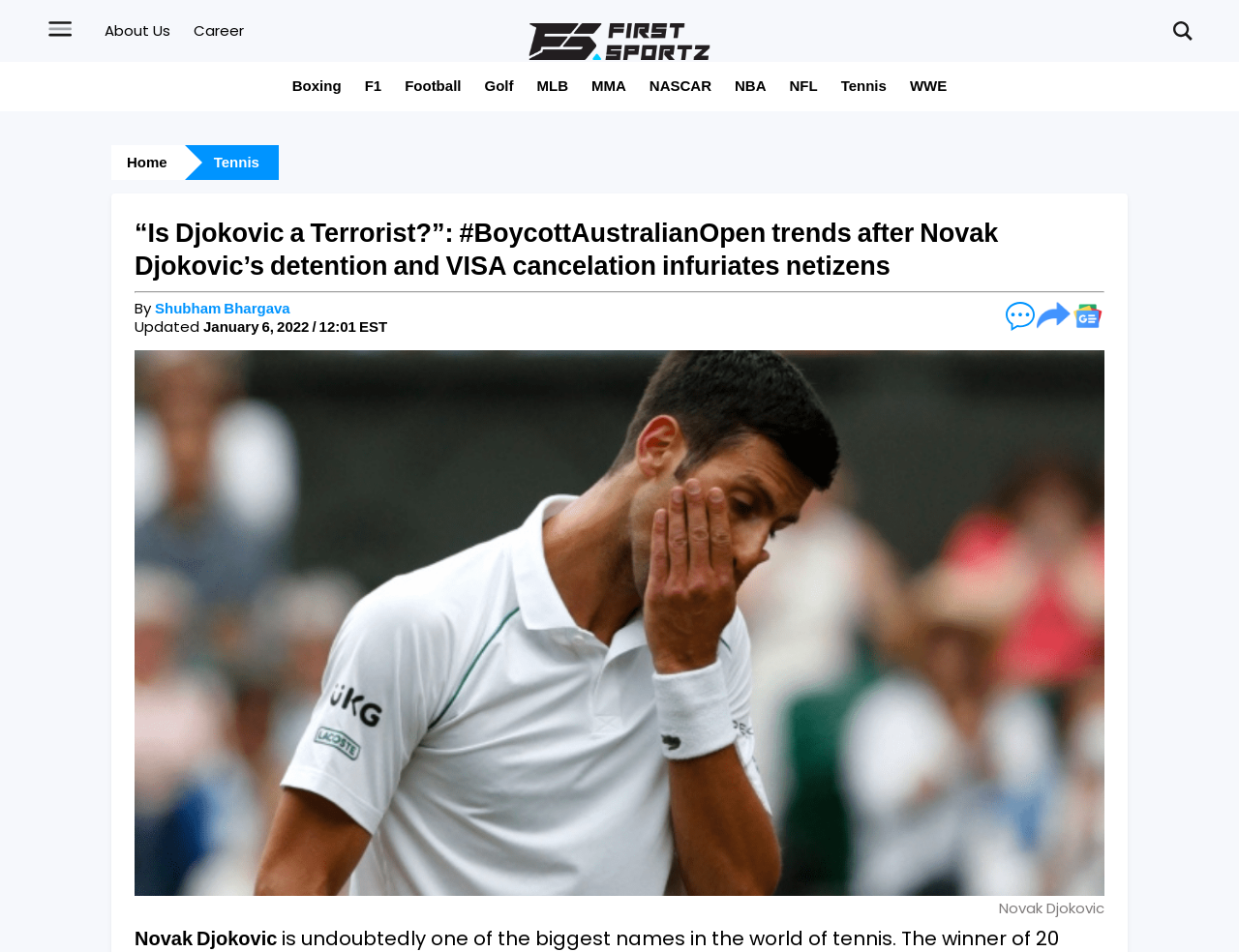Generate a thorough caption that explains the contents of the webpage.

The webpage appears to be a news article about Novak Djokovic, a renowned tennis player. At the top left corner, there is a small image, and next to it, there are links to "About Us" and "Career". On the top right corner, there is a larger image of the FirstSportz logo. Below the logo, there are links to various sports categories, including Boxing, F1, Football, and Tennis, among others.

The main content of the webpage is a news article with a heading that reads "“Is Djokovic a Terrorist?”: #BoycottAustralianOpen trends after Novak Djokovic’s detention and VISA cancelation infuriates netizens". Below the heading, there is a horizontal separator line. The article is written by Shubham Bhargava and was updated on January 6, 2022.

On the right side of the article, there are three small images, one of which is labeled "Comments". At the bottom of the webpage, there is a large image that appears to be a screenshot of the article's title.